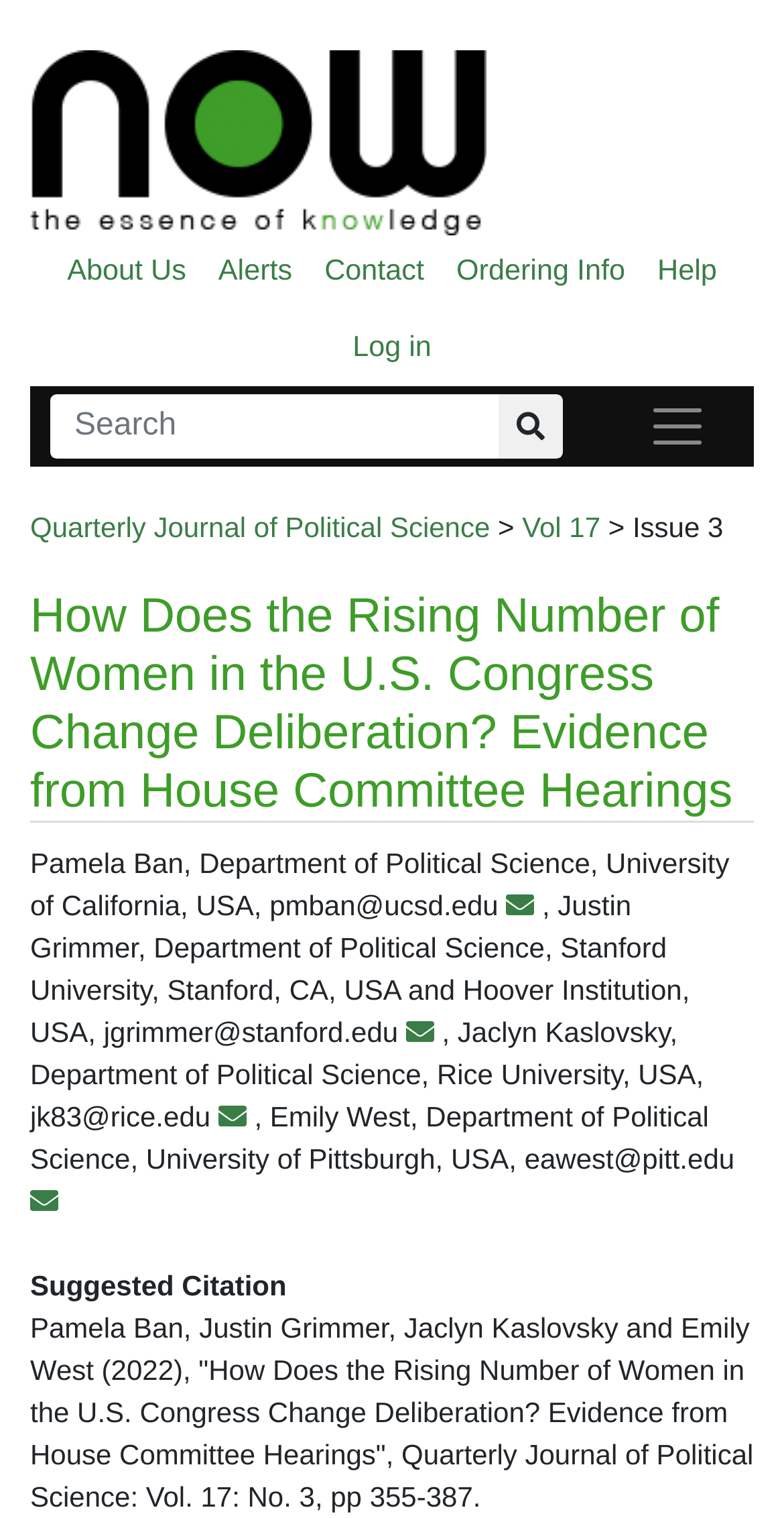What is the topic of the research?
Based on the image, answer the question with as much detail as possible.

The topic of the research can be inferred from the heading 'How Does the Rising Number of Women in the U.S. Congress Change Deliberation? Evidence from House Committee Hearings' which is a prominent element on the webpage.